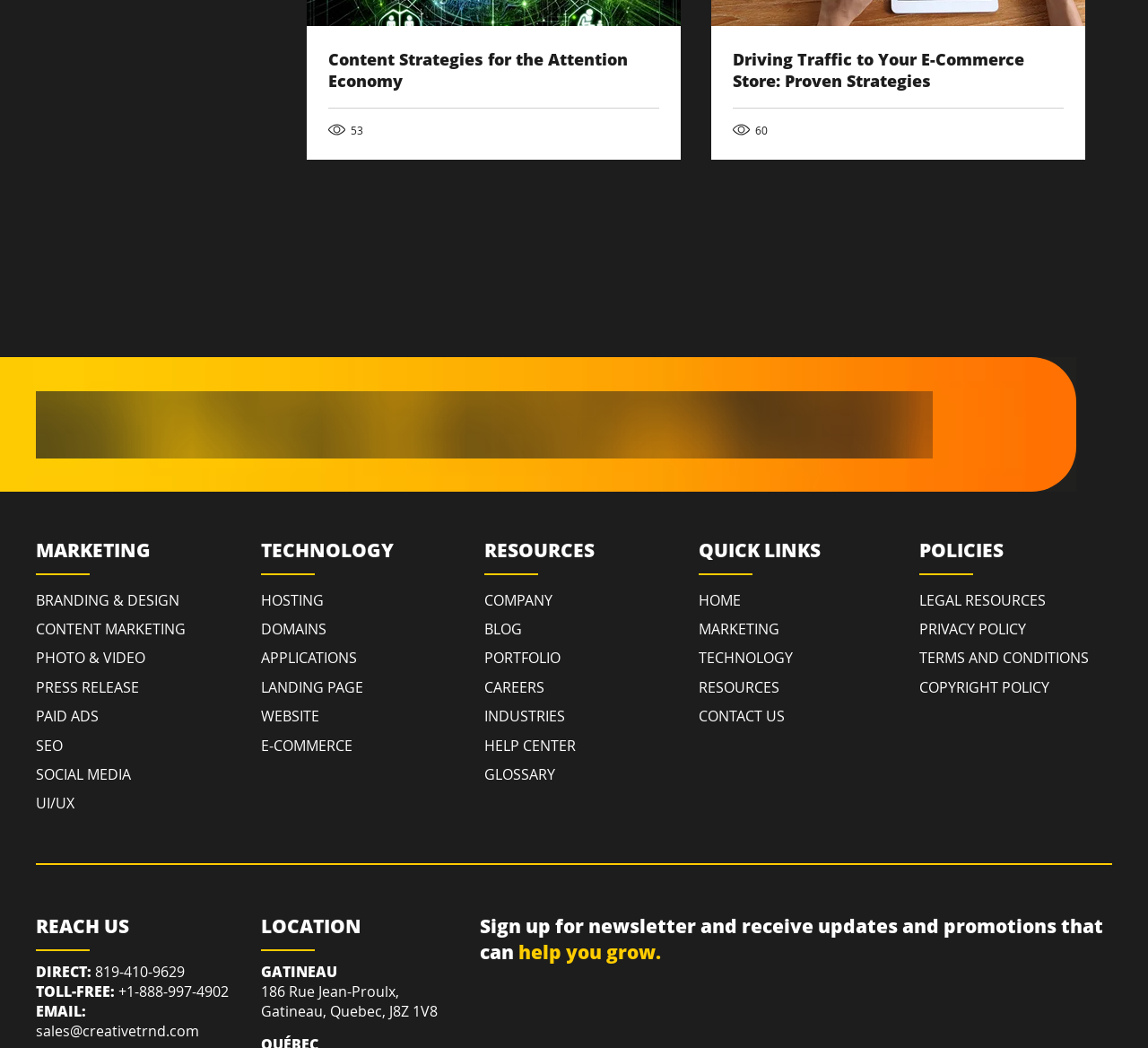What is the location of the company?
Answer the question with detailed information derived from the image.

I found the location of the company by looking at the 'LOCATION' heading and the corresponding StaticText elements, which provide the address as '186 Rue Jean-Proulx, Gatineau, Quebec, J8Z 1V8'.